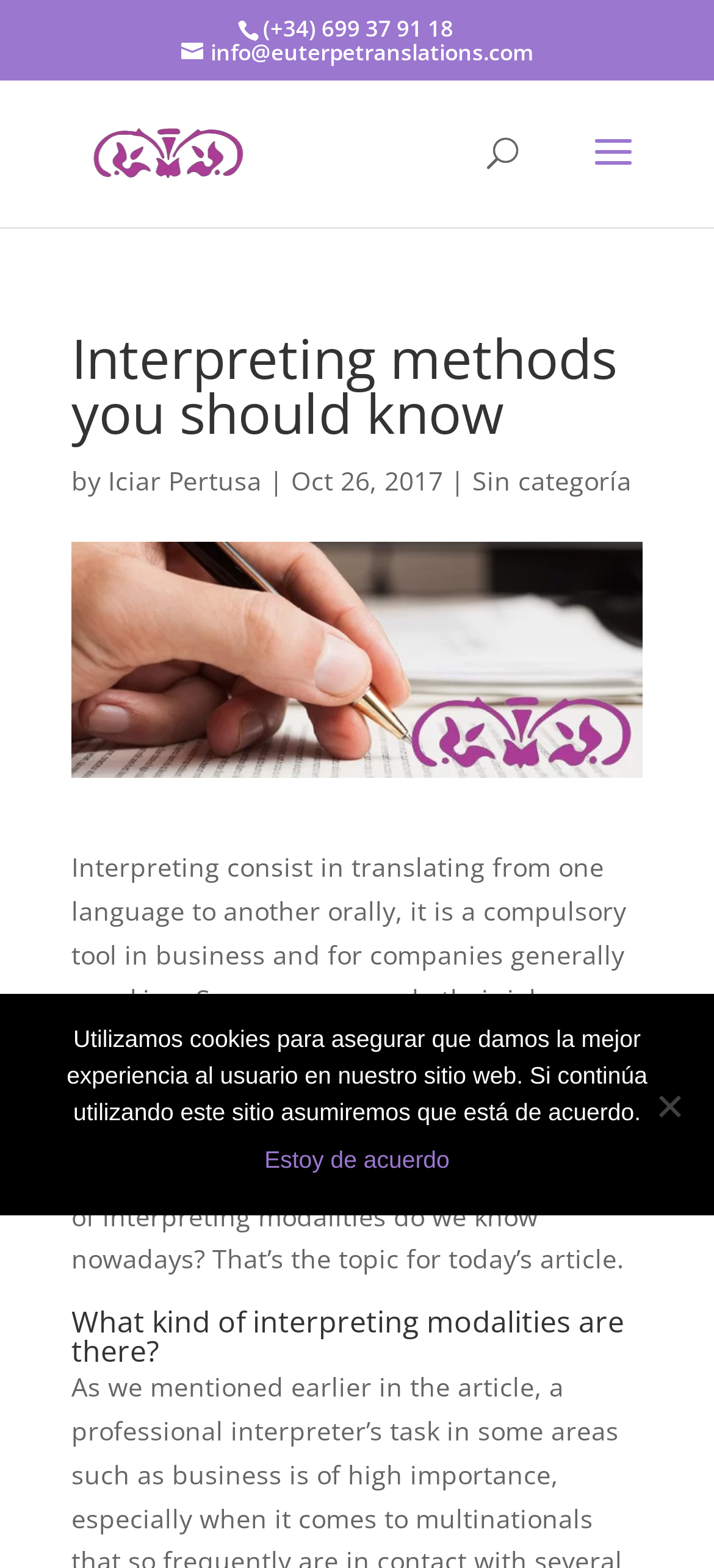What is the topic of the article?
Refer to the image and provide a detailed answer to the question.

I read the heading 'What kind of interpreting modalities are there?' and the paragraph below it, which discusses the different types of interpreting modalities, so I concluded that the topic of the article is interpreting modalities.